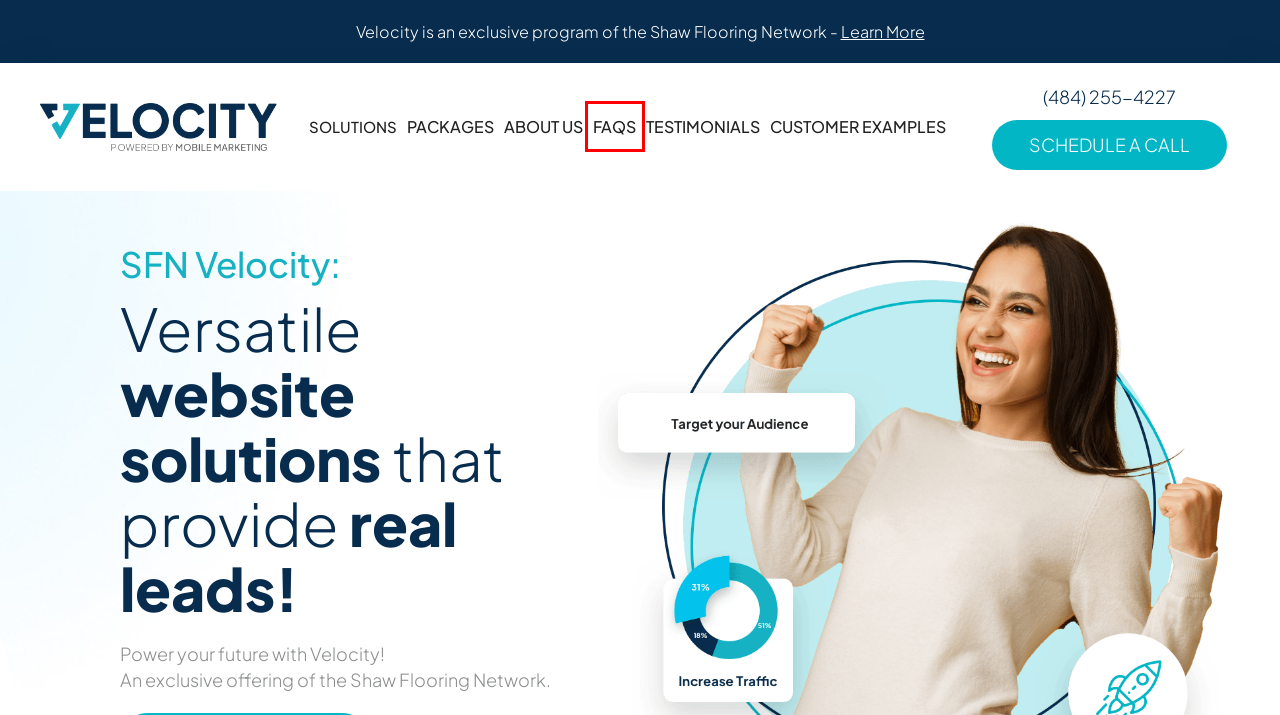You have a screenshot of a webpage, and a red bounding box highlights an element. Select the webpage description that best fits the new page after clicking the element within the bounding box. Options are:
A. About the Velocity Team | SFN Velocity | Mobile Marketing
B. Privacy Policy | SFN Velocity
C. Digital Marketing Packages | SFN Velocity | Mobile Marketing
D. Testimonials | SFN Velocity | Mobile Marketing
E. Integrated Digital Solutions | SFN Velocity | Mobile Marketing
F. FAQs | SFN Velocity | Mobile Marketing
G. Customer Examples | SFN Velocity | Mobile Marketing
H. Schedule An Appointment | SFN Velocity | Mobile Marketing

F